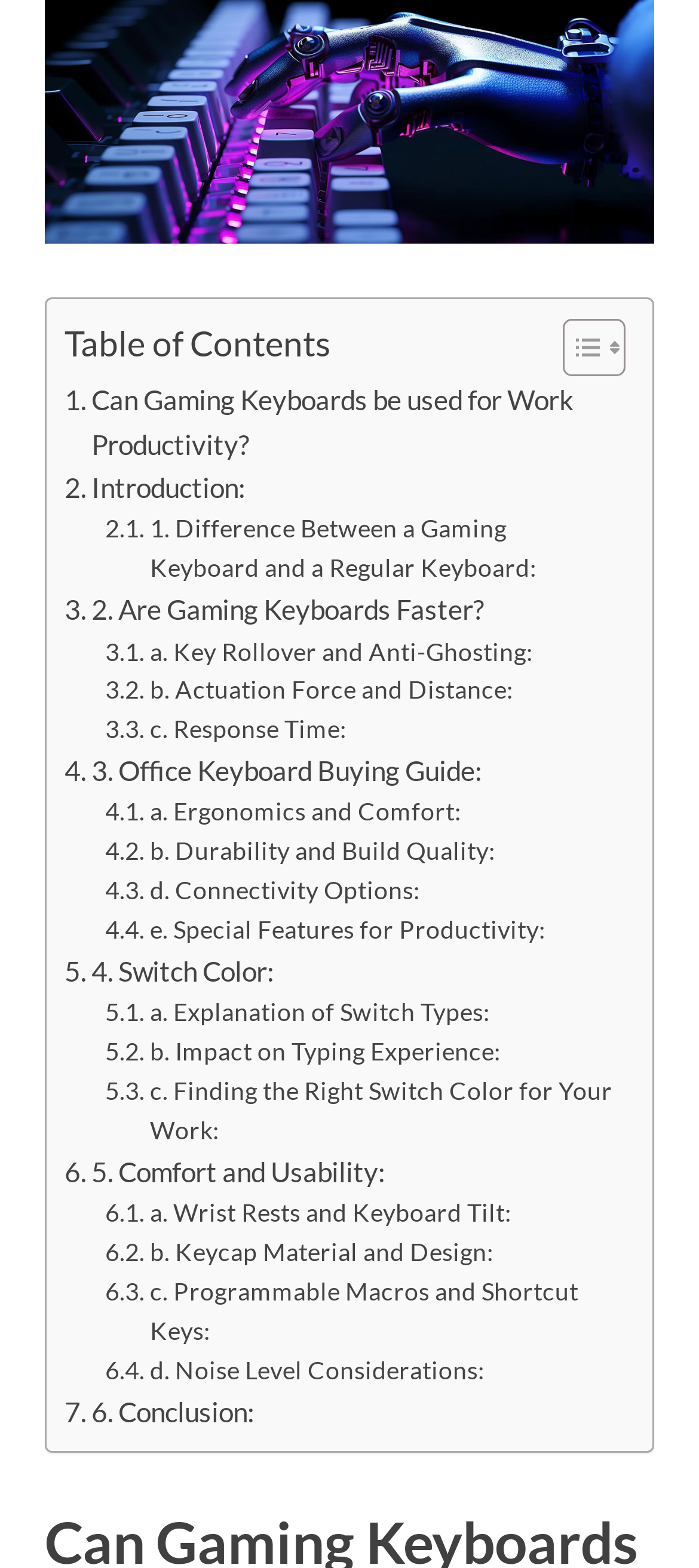Indicate the bounding box coordinates of the clickable region to achieve the following instruction: "Explore the office keyboard buying guide."

[0.092, 0.478, 0.69, 0.506]